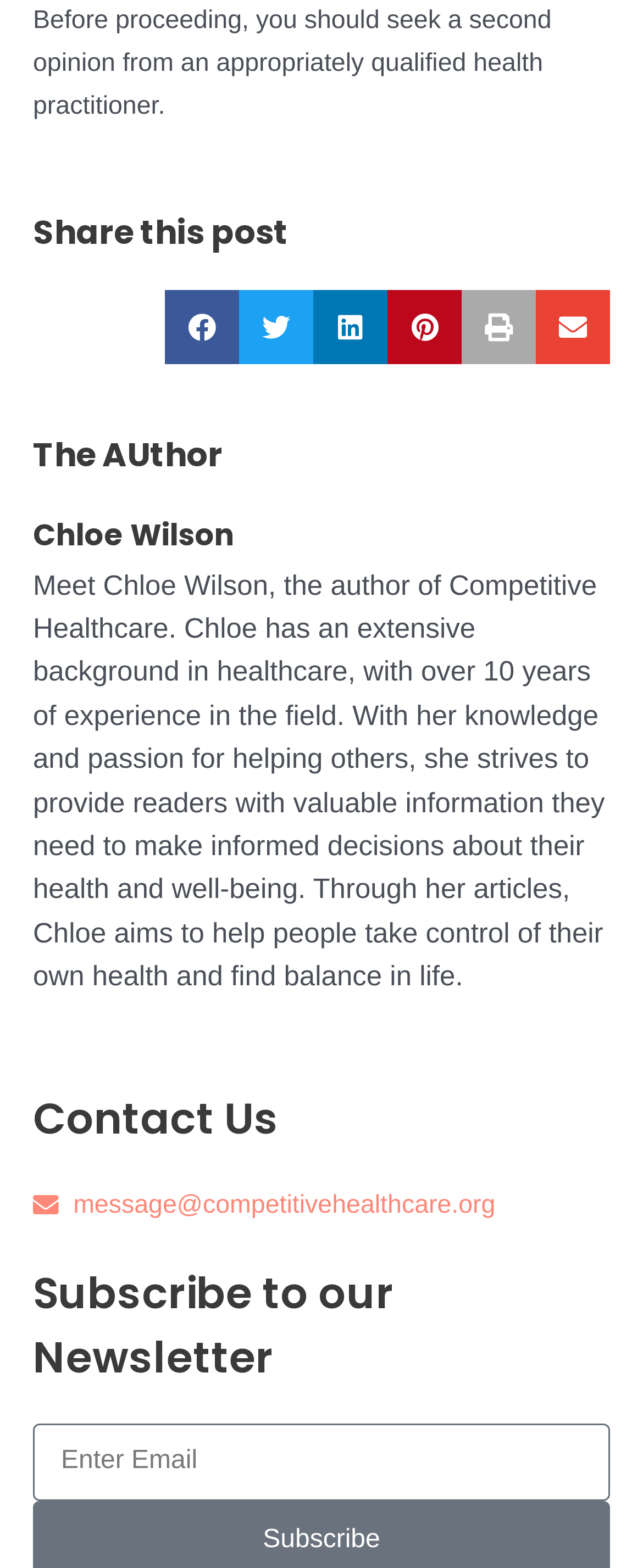Find and specify the bounding box coordinates that correspond to the clickable region for the instruction: "Enter email address".

[0.051, 0.908, 0.949, 0.957]